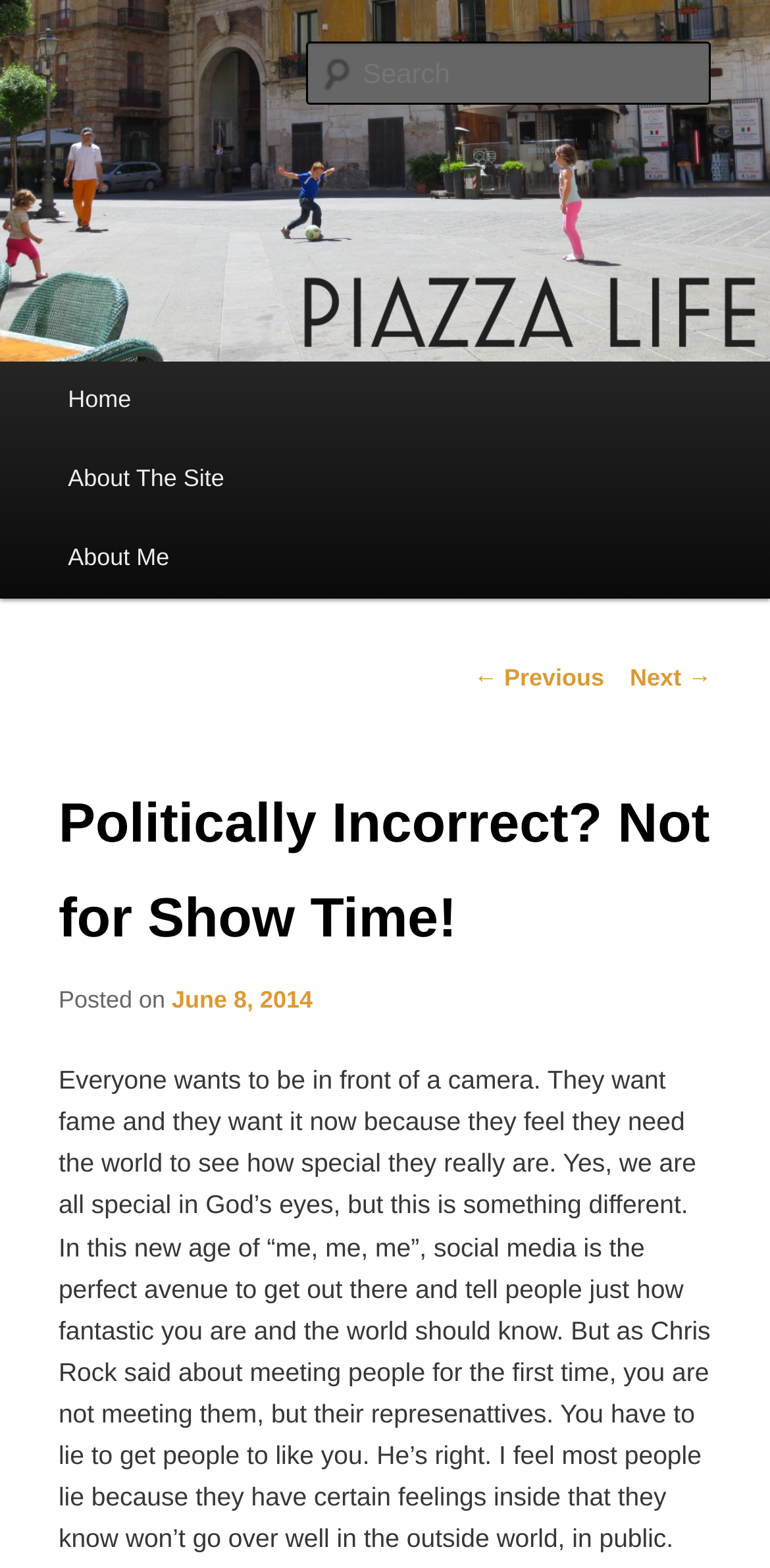What is the purpose of the 'Search' textbox?
Provide a comprehensive and detailed answer to the question.

The purpose of the 'Search' textbox can be inferred from its label and its presence on the website. The textbox is likely used to allow users to search for specific content within the website, such as articles or posts.